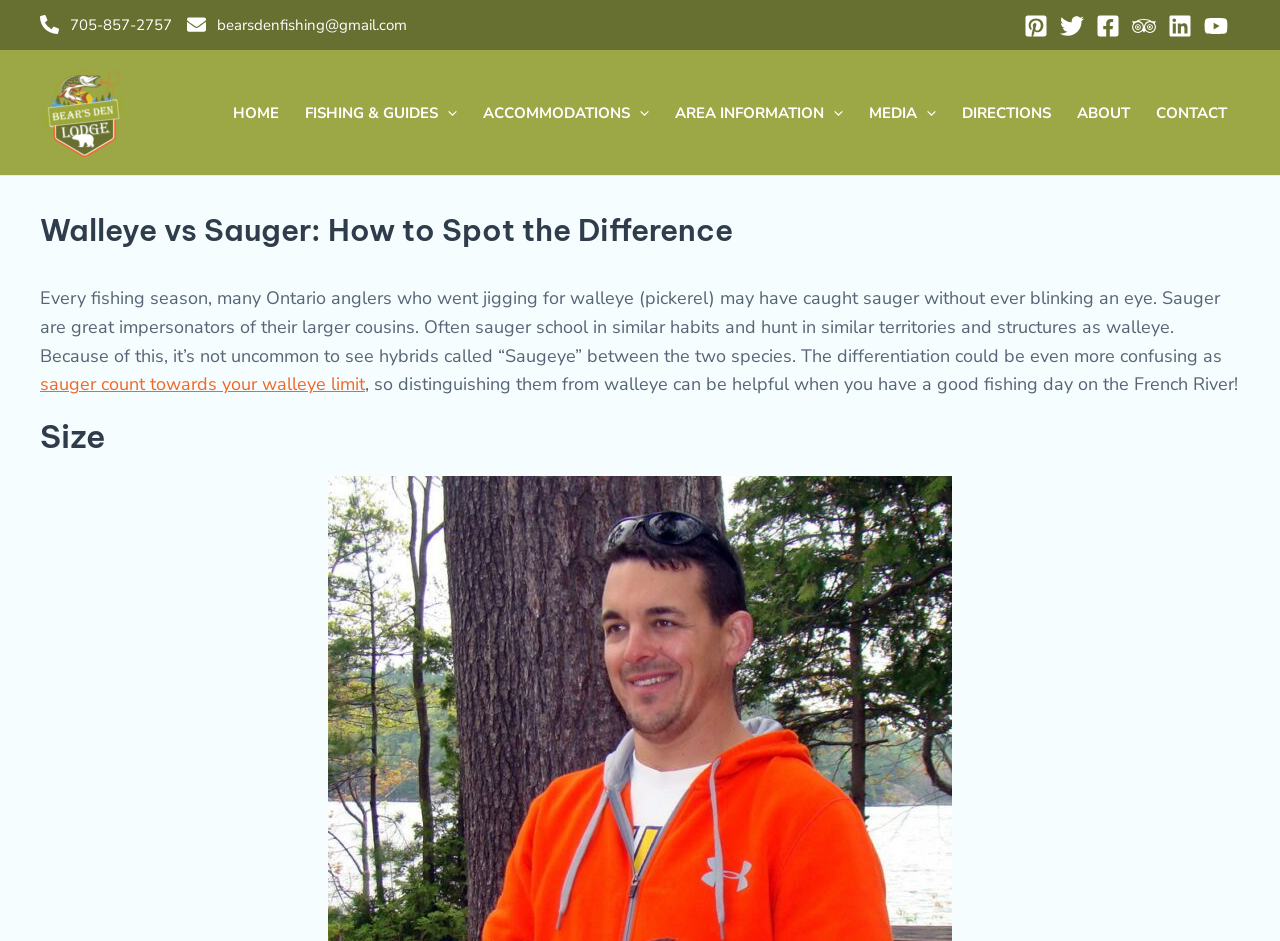Specify the bounding box coordinates of the element's region that should be clicked to achieve the following instruction: "Open Pinterest". The bounding box coordinates consist of four float numbers between 0 and 1, in the format [left, top, right, bottom].

[0.8, 0.015, 0.819, 0.041]